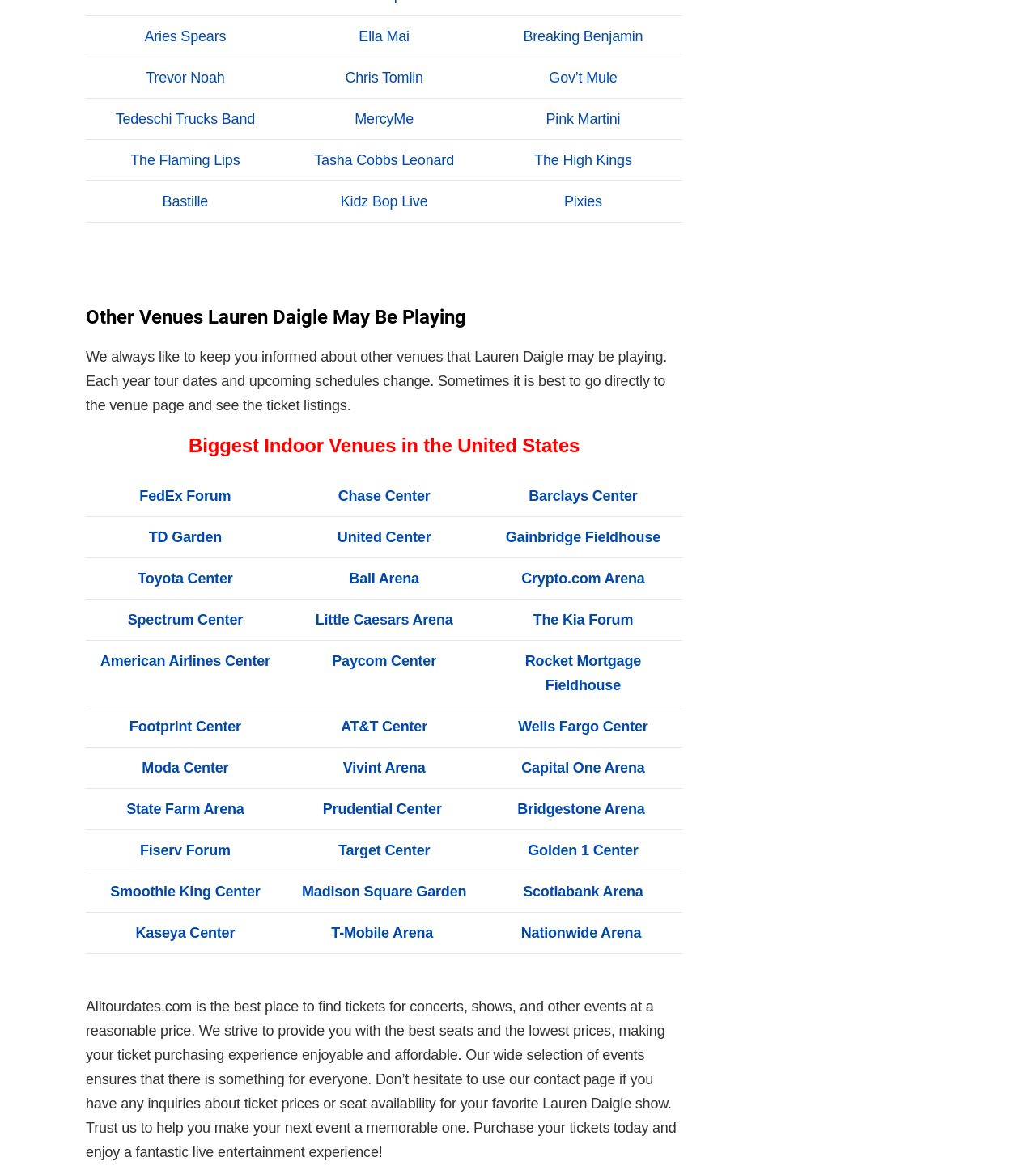Using the format (top-left x, top-left y, bottom-right x, bottom-right y), provide the bounding box coordinates for the described UI element. All values should be floating point numbers between 0 and 1: Pixies

[0.544, 0.165, 0.581, 0.178]